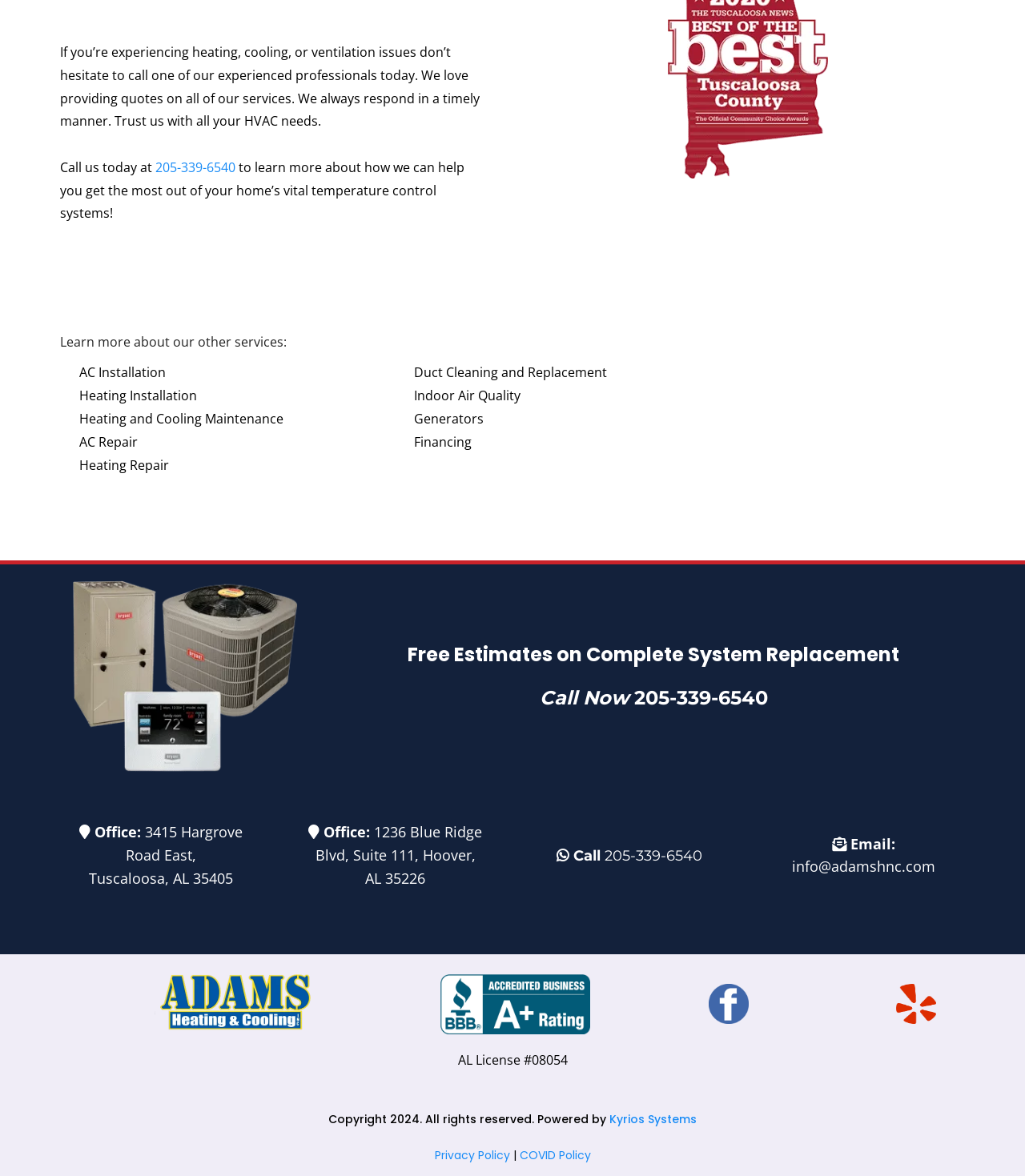Provide your answer to the question using just one word or phrase: What is the rating of Adams Heating and Cooling on BBB?

A+